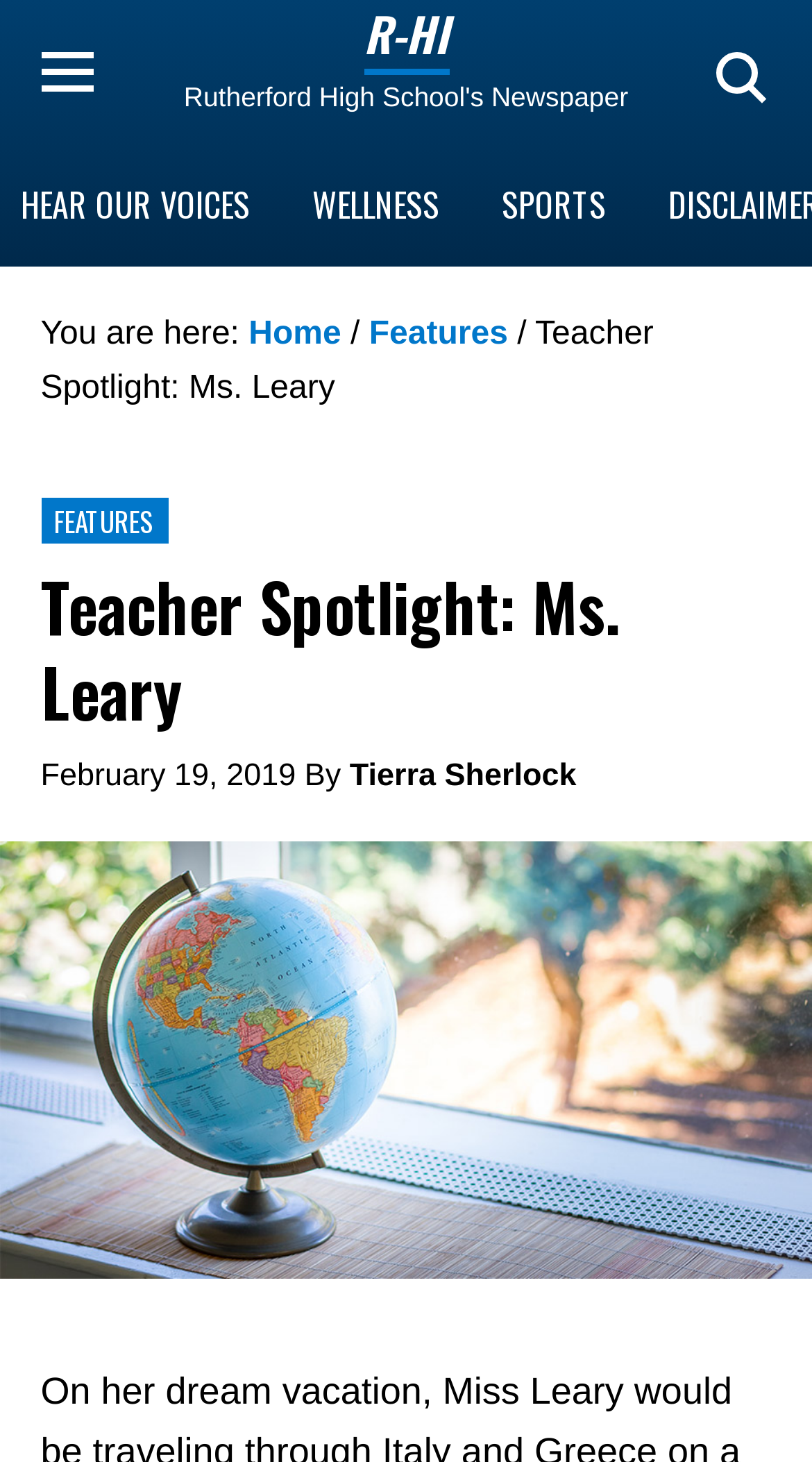What is the date of the article?
Please use the image to provide a one-word or short phrase answer.

February 19, 2019